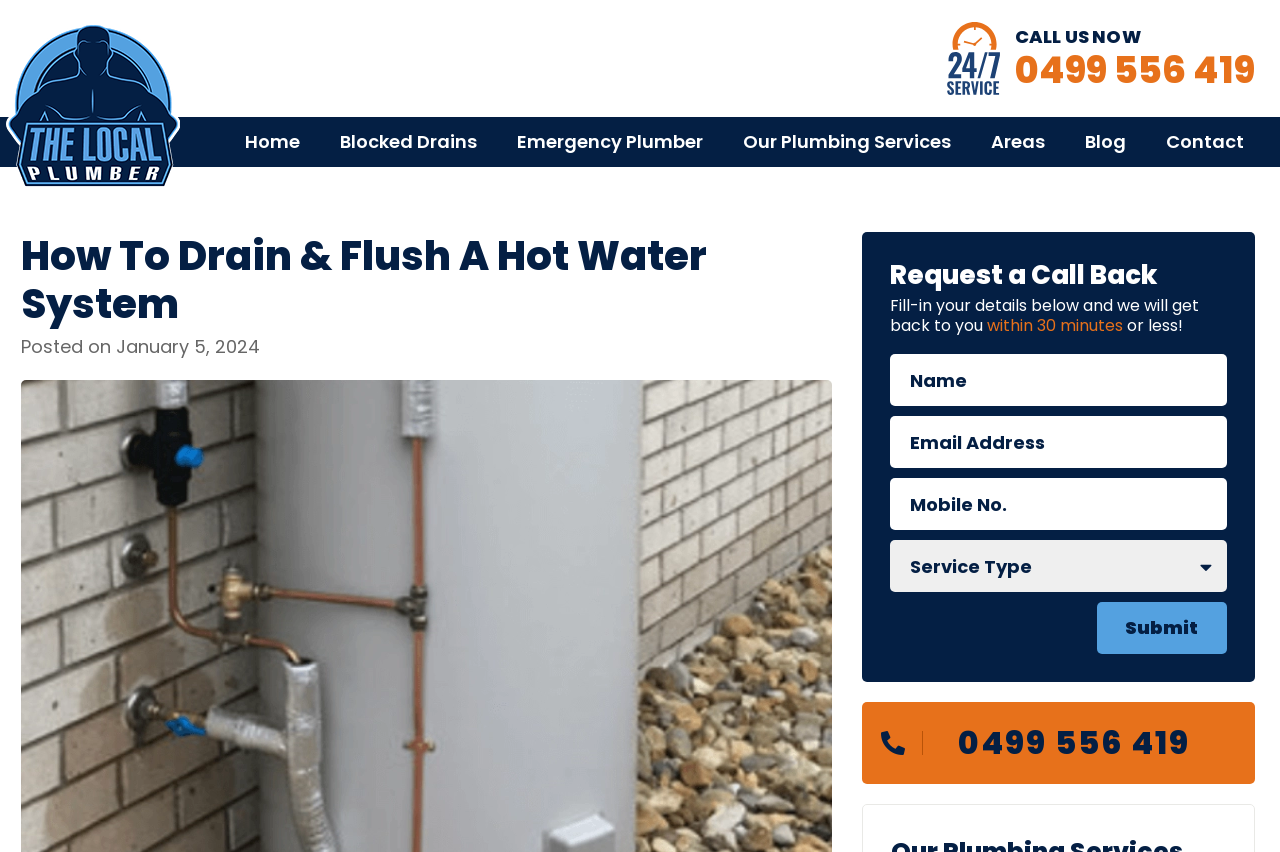Describe all visible elements and their arrangement on the webpage.

This webpage is about learning how to drain and flush a hot water system, with a focus on the services provided by The Local Plumber in Melbourne. 

At the top left corner, there is The Local Plumber's logo, accompanied by a navigation menu with links to various pages, including Home, Blocked Drains, Emergency Plumber, and more. 

Below the navigation menu, there is a prominent image with the text "24x7 24 Hr Service - The Local Plumber Melbourne" and a call-to-action section with a heading "CALL US NOW" and a phone number "0499 556 419" that is also a clickable link. 

The main content of the webpage starts with a heading "How To Drain & Flush A Hot Water System" followed by the date "January 5, 2024" and a brief introduction or description of the article. 

On the right side of the main content, there is a section with a heading "Request a Call Back" and a form to fill in with details, including name, email address, mobile number, and service type, with a submit button at the bottom. The form has some required fields marked with an asterisk. 

At the bottom of the page, there is another instance of the phone number "0499 556 419" as a clickable link.